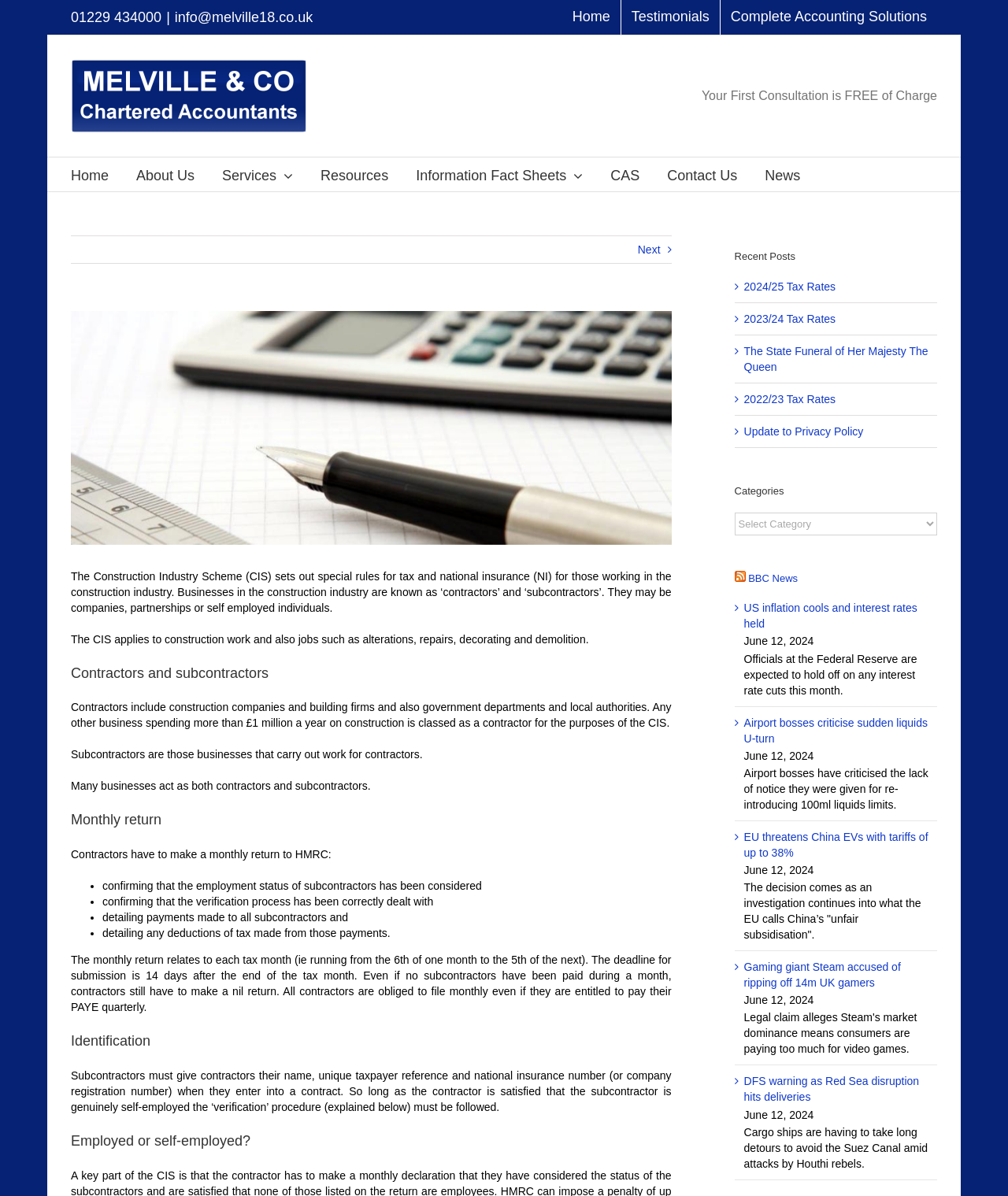Describe all the visual and textual components of the webpage comprehensively.

This webpage is about the Construction Industry Scheme (CIS) and is provided by Melville & Co Chartered Accountants. At the top of the page, there is a logo of Melville & Co Chartered Accountants, along with a phone number, email address, and a secondary menu with links to "Home", "Testimonials", and "Complete Accounting Solutions". Below this, there is a main menu with links to "Home", "About Us", "Services", "Resources", "Information Fact Sheets", "CAS", "Contact Us", and "News".

The main content of the page is divided into several sections. The first section explains what the CIS is, stating that it sets out special rules for tax and national insurance for those working in the construction industry. It also explains that businesses in the construction industry are known as 'contractors' and 'subcontractors'.

The next section explains that the CIS applies to construction work, alterations, repairs, decorating, and demolition. It also explains the roles of contractors and subcontractors, stating that contractors include construction companies, building firms, government departments, and local authorities, while subcontractors are those businesses that carry out work for contractors.

The following section discusses the monthly return that contractors have to make to HMRC, which includes confirming the employment status of subcontractors, verifying their details, and detailing payments made to subcontractors and any deductions of tax.

The page also has a section on identification, which explains that subcontractors must provide their name, unique taxpayer reference, and national insurance number to contractors when entering into a contract.

Additionally, there is a section on employed or self-employed status, which explains the verification procedure that contractors must follow to determine the status of subcontractors.

On the right side of the page, there is a complementary section with recent posts, including links to news articles and tax rates for different years. There is also a section on categories and an RSS feed from BBC News, which displays news headlines and summaries.

At the bottom of the page, there is a link to go back to the top of the page.